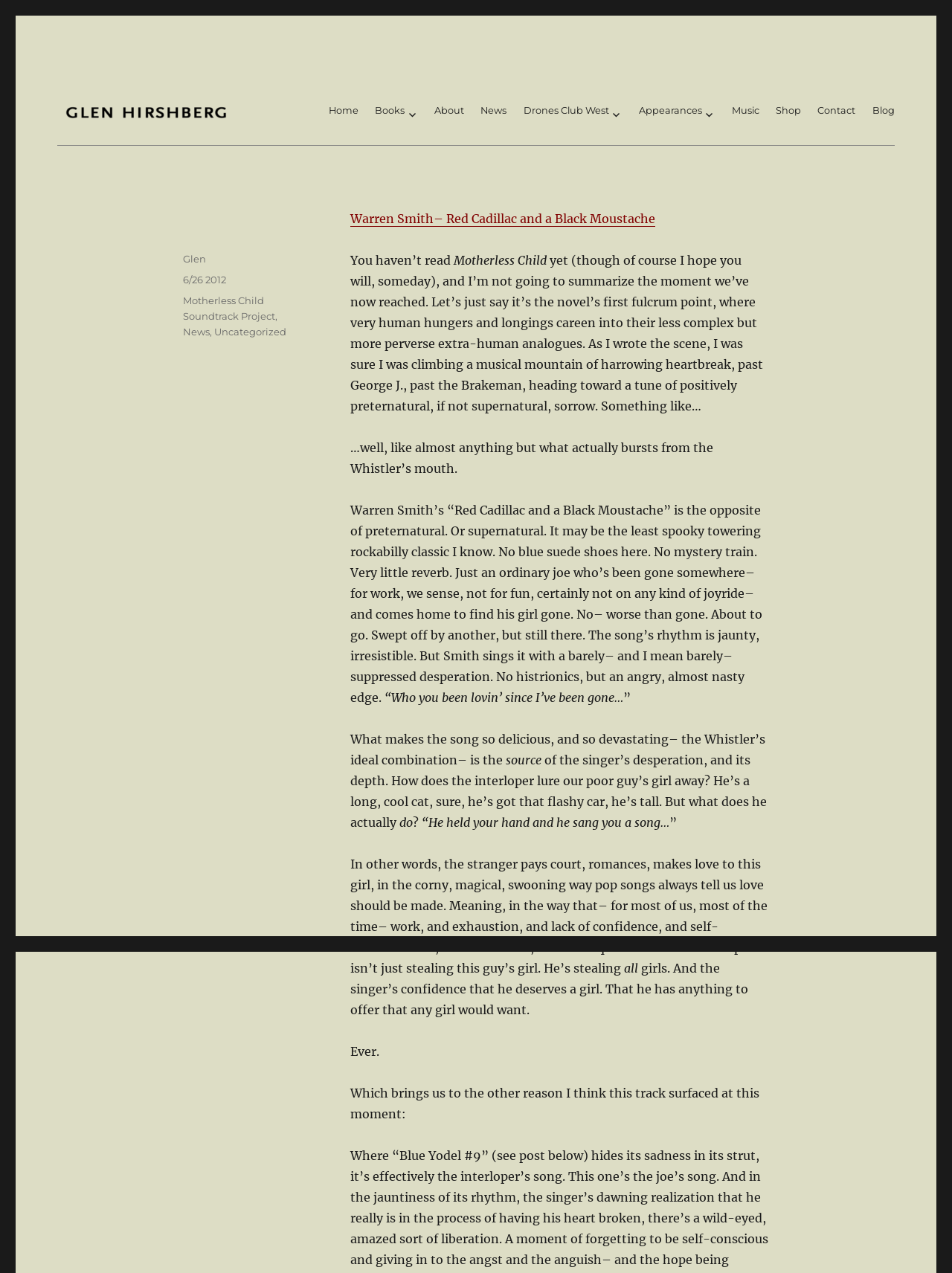Please give a one-word or short phrase response to the following question: 
What is the date of the blog post?

6/26 2012